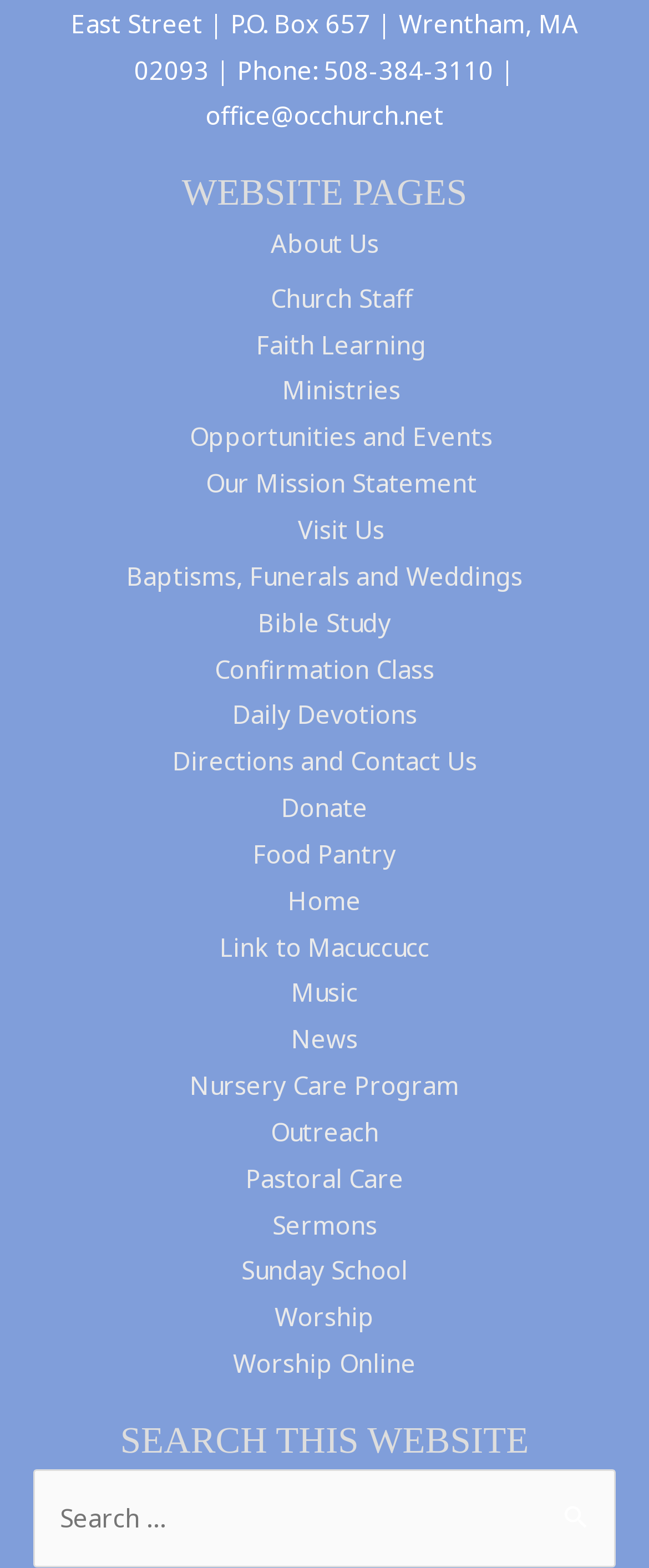Locate the bounding box coordinates of the clickable area needed to fulfill the instruction: "Click on the Search button".

[0.833, 0.937, 0.949, 0.979]